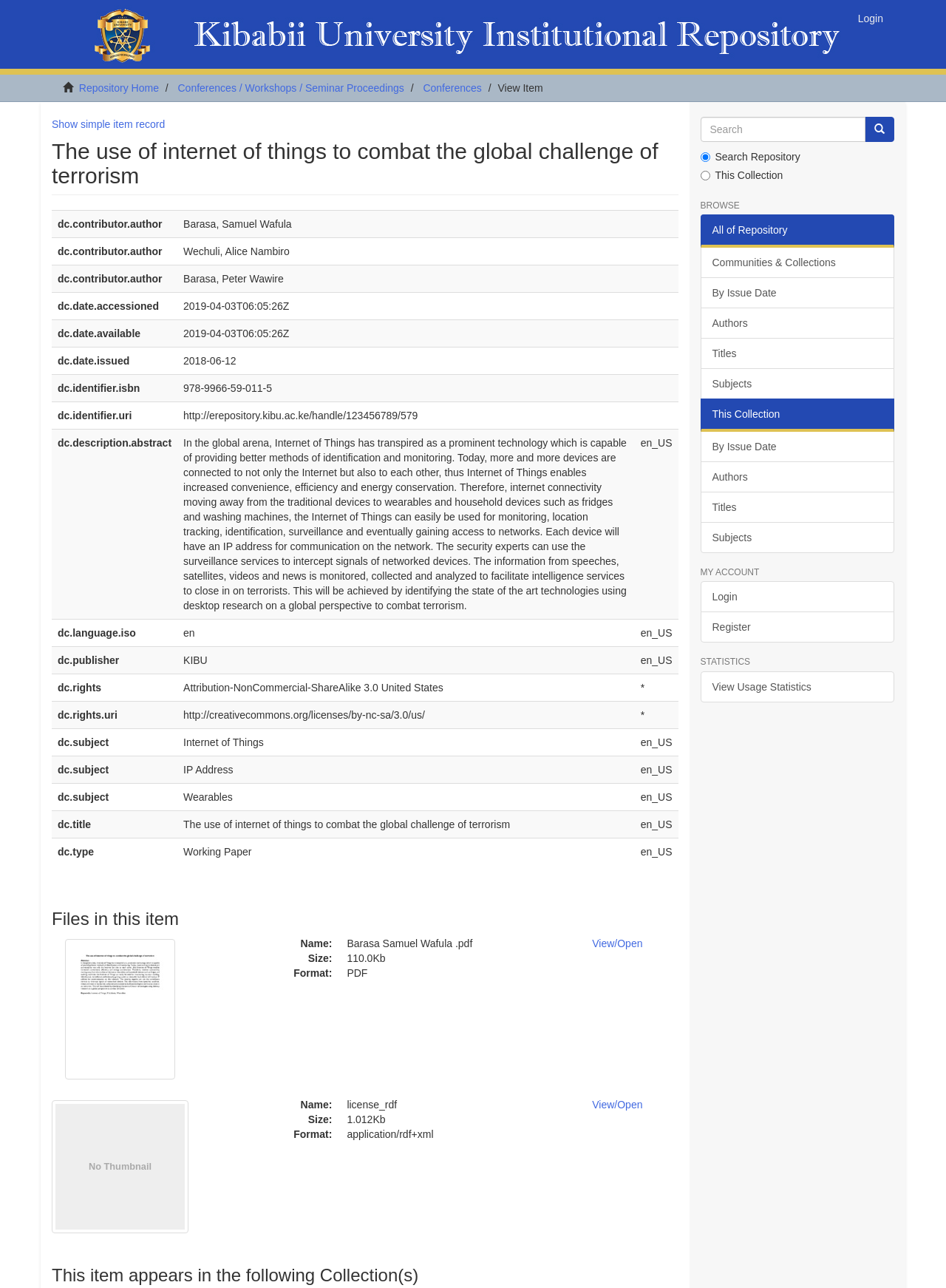What is the language of the abstract?
Can you offer a detailed and complete answer to this question?

I looked at the table and found the row with the label 'dc.description.abstract'. The language of the abstract is specified as 'en_US' in that row.